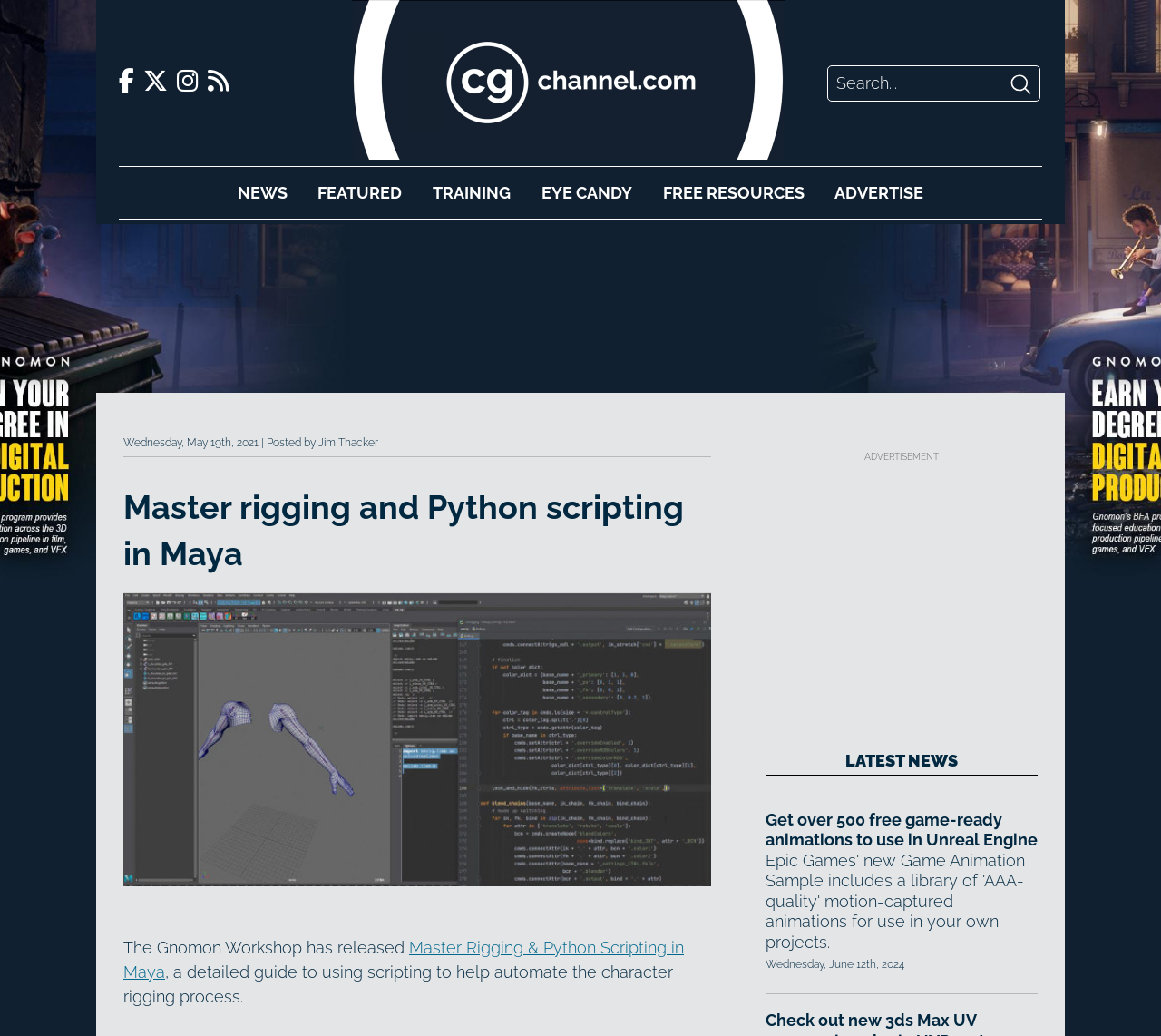Identify the bounding box of the HTML element described as: "Eye Candy".

[0.466, 0.177, 0.544, 0.195]